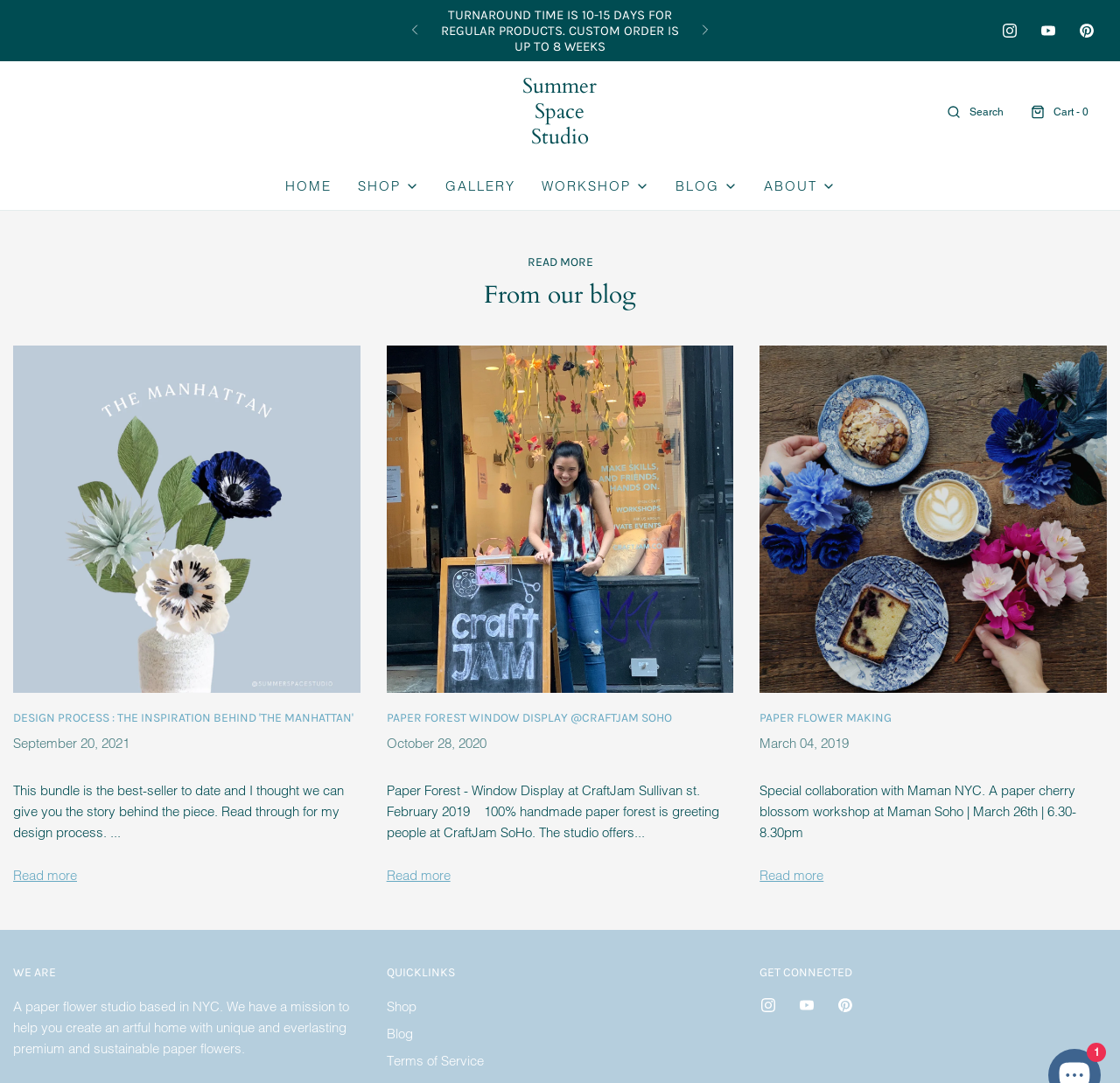How many social media icons are at the top right corner?
Please utilize the information in the image to give a detailed response to the question.

I counted the number of social media icons at the top right corner of the webpage, which are Instagram, YouTube, and Pinterest icons.